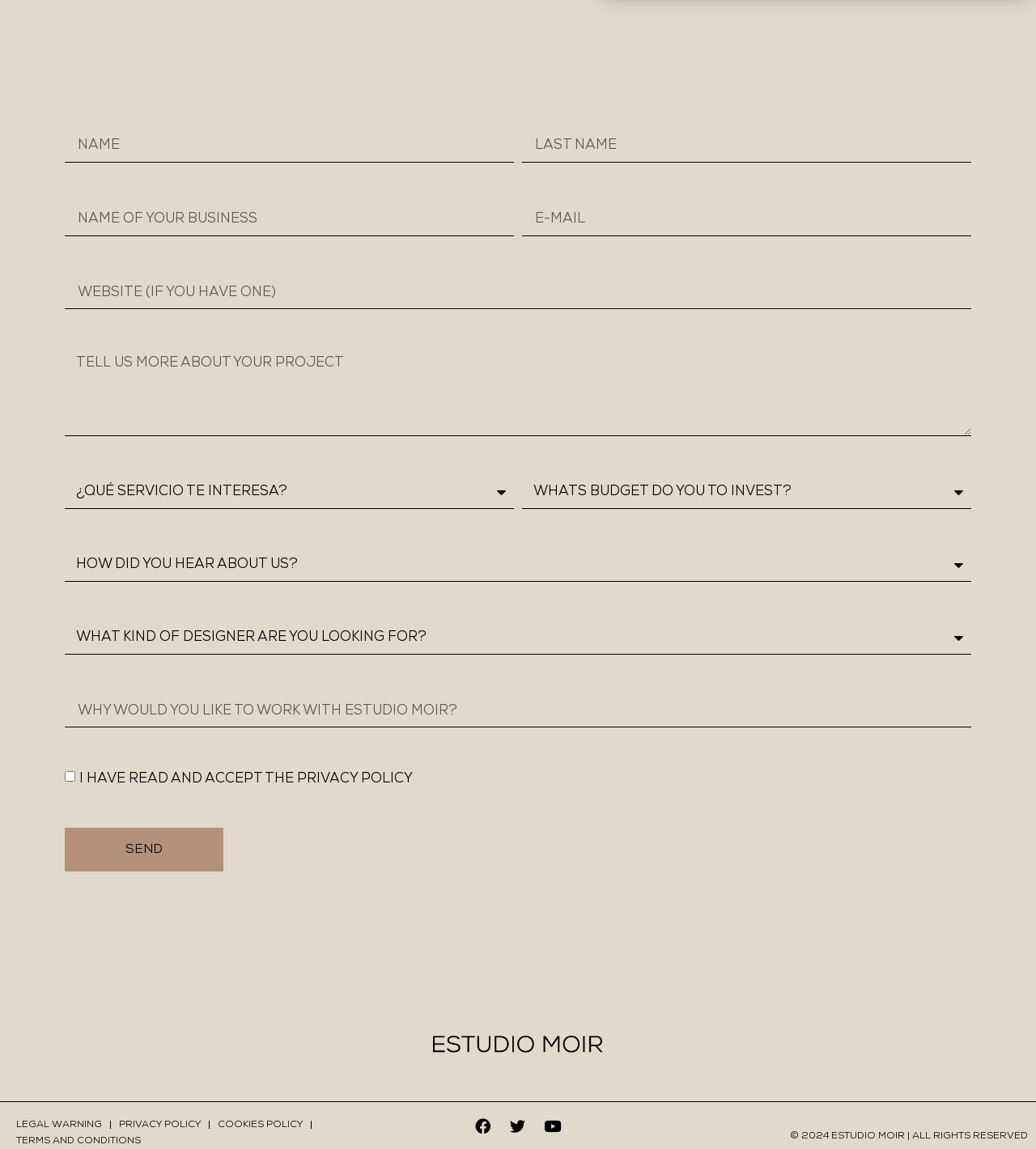How many textboxes are there?
Respond to the question with a single word or phrase according to the image.

7